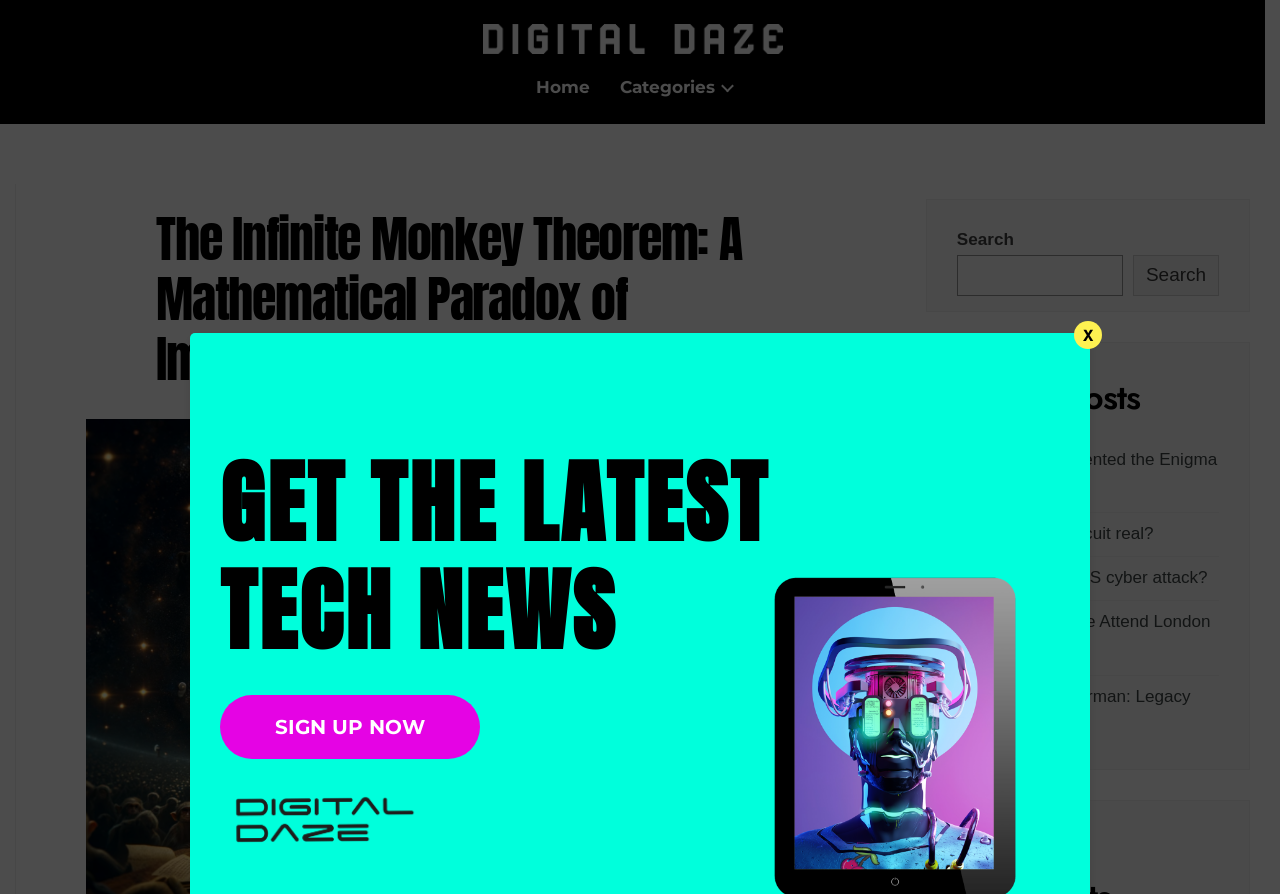How many recent posts are listed?
Based on the visual content, answer with a single word or a brief phrase.

5